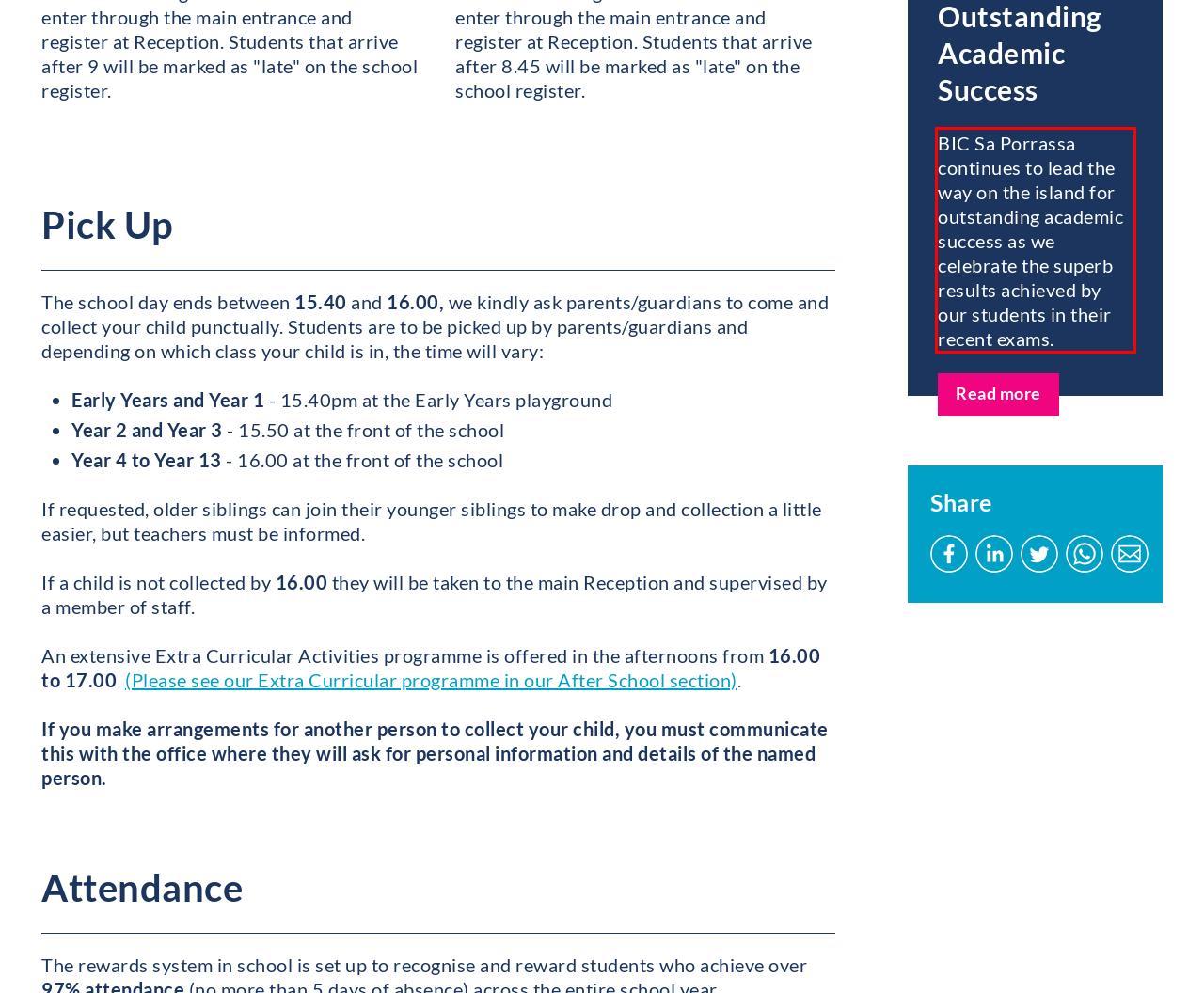From the given screenshot of a webpage, identify the red bounding box and extract the text content within it.

BIC Sa Porrassa continues to lead the way on the island for outstanding academic success as we celebrate the superb results achieved by our students in their recent exams.